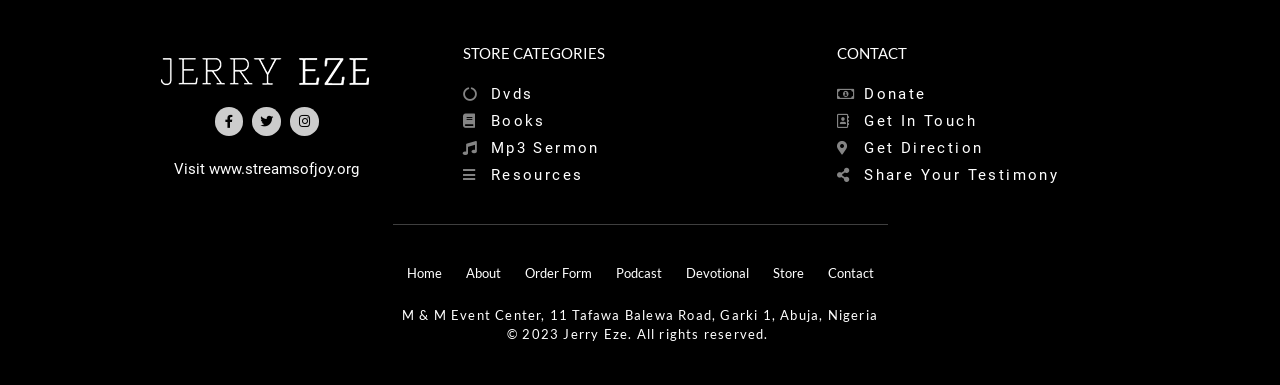Refer to the image and offer a detailed explanation in response to the question: What are the categories in the store?

I found the answer by looking at the static text elements at coordinates [0.383, 0.221, 0.417, 0.267], [0.383, 0.291, 0.426, 0.338], [0.383, 0.361, 0.469, 0.408], and [0.383, 0.431, 0.456, 0.478] which contain the categories 'Dvds', 'Books', 'Mp3 Sermon', and 'Resources' respectively.